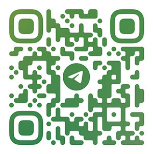Give a one-word or short phrase answer to this question: 
What is the color scheme of the QR code?

Green